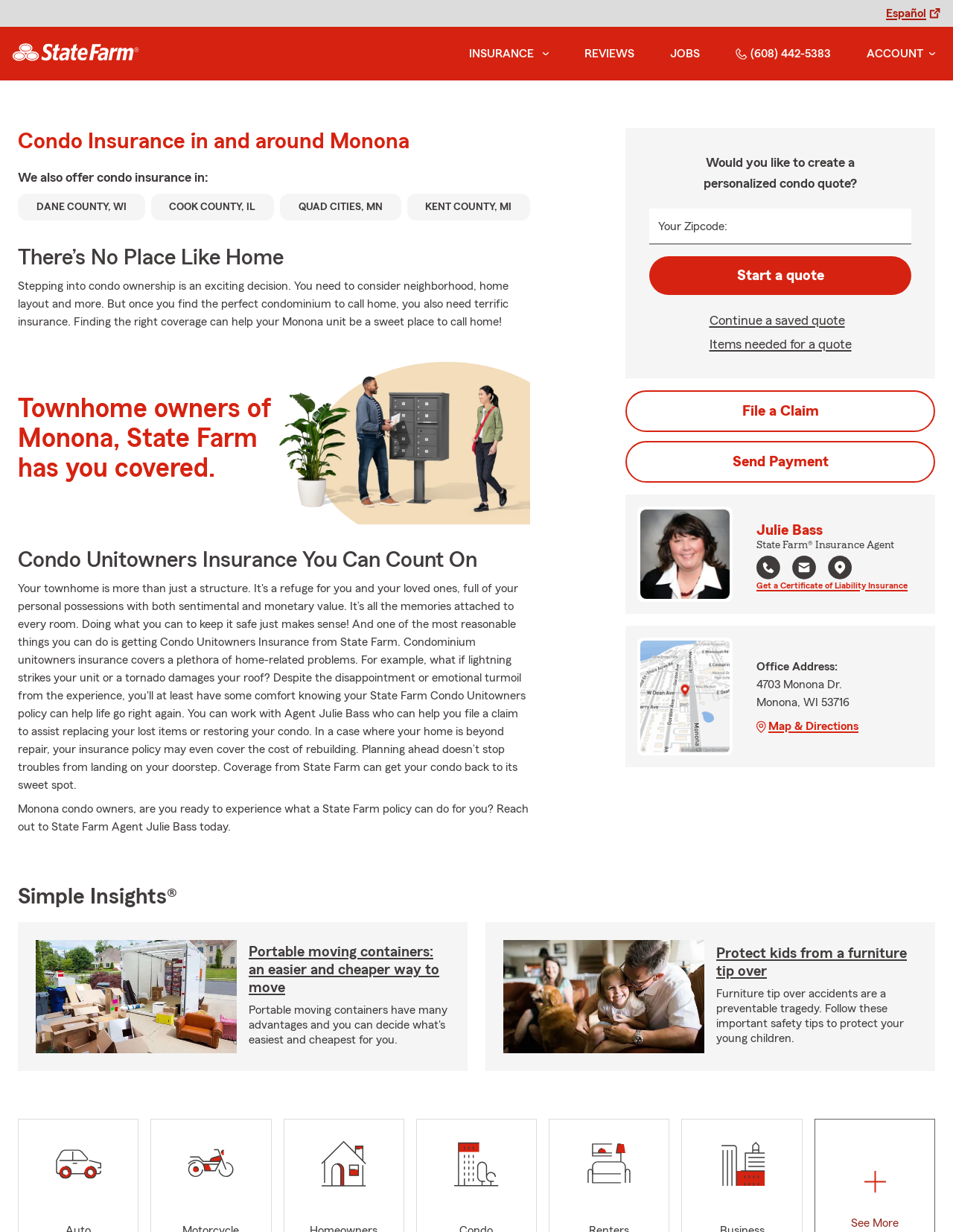Please locate the bounding box coordinates of the element that should be clicked to achieve the given instruction: "Get a quote".

[0.681, 0.208, 0.956, 0.239]